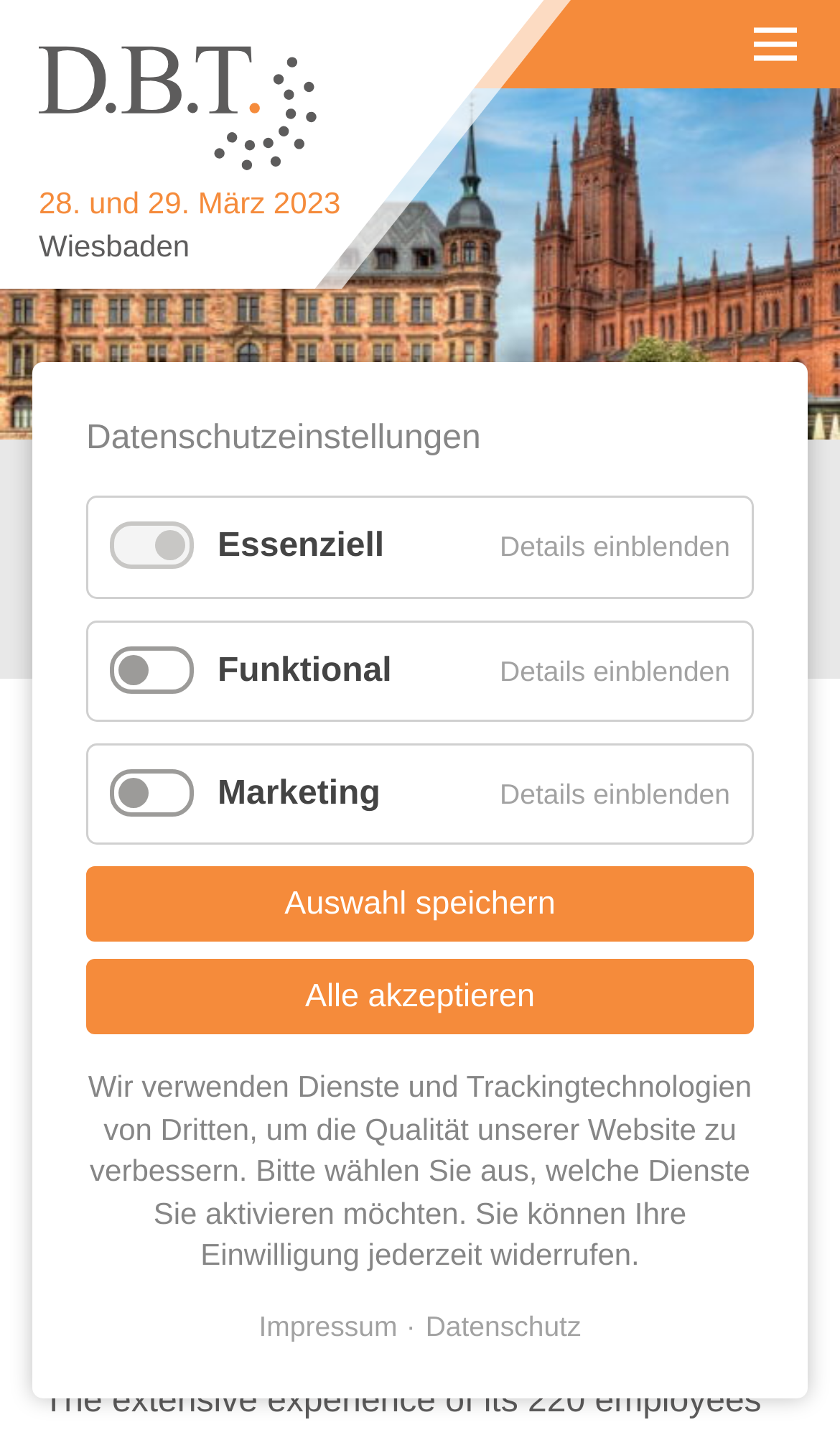How many exhibitors are listed on this page?
Please look at the screenshot and answer in one word or a short phrase.

1